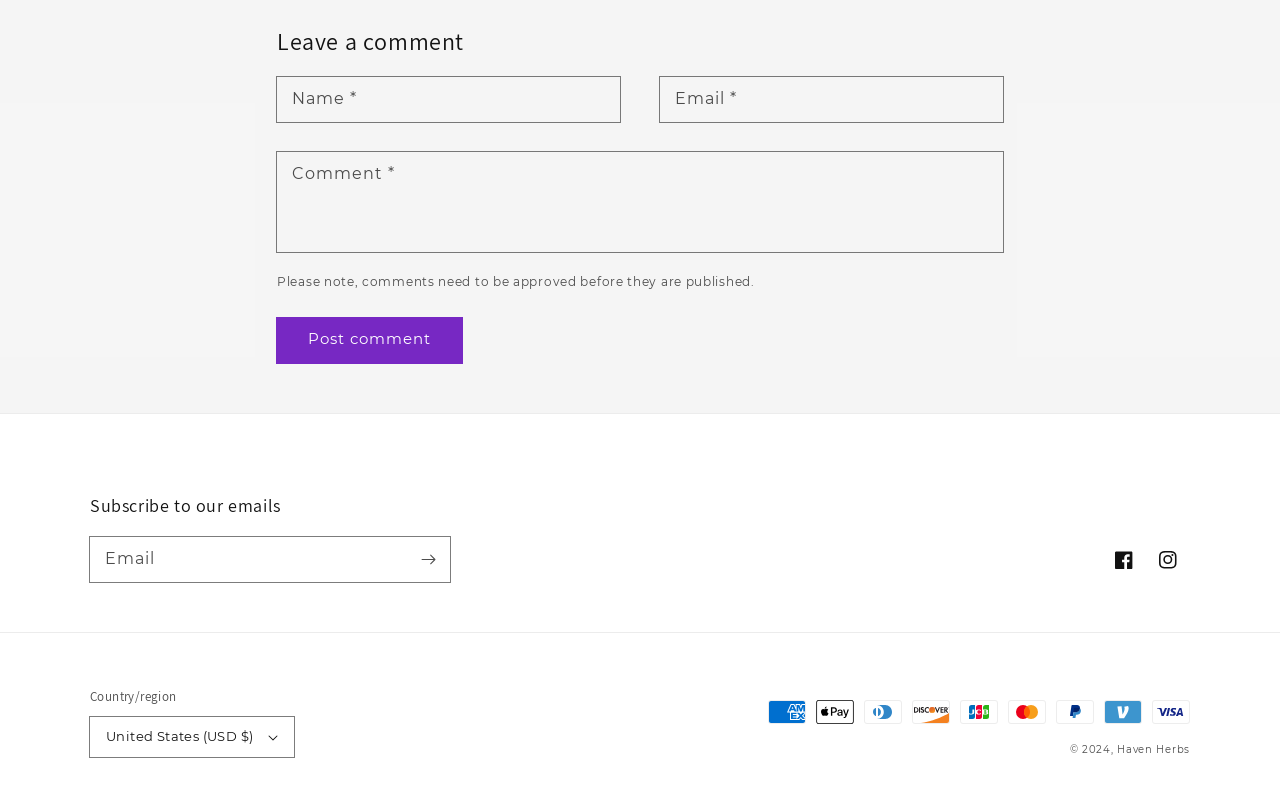Please look at the image and answer the question with a detailed explanation: What is the copyright year?

The copyright information at the bottom of the webpage states '© 2024', so the answer is 2024.